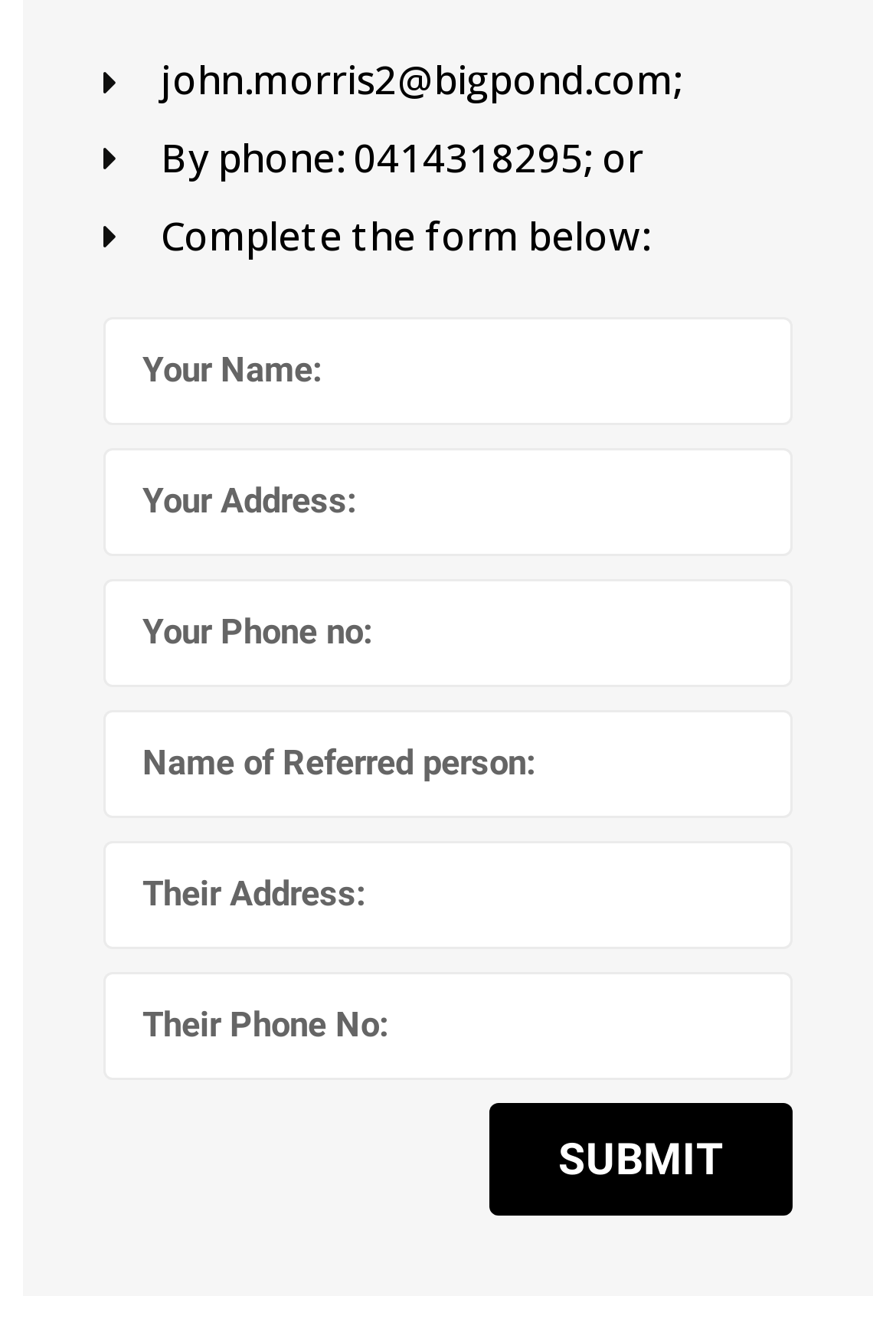Please find the bounding box coordinates of the element that must be clicked to perform the given instruction: "Input your phone number". The coordinates should be four float numbers from 0 to 1, i.e., [left, top, right, bottom].

[0.115, 0.439, 0.885, 0.52]